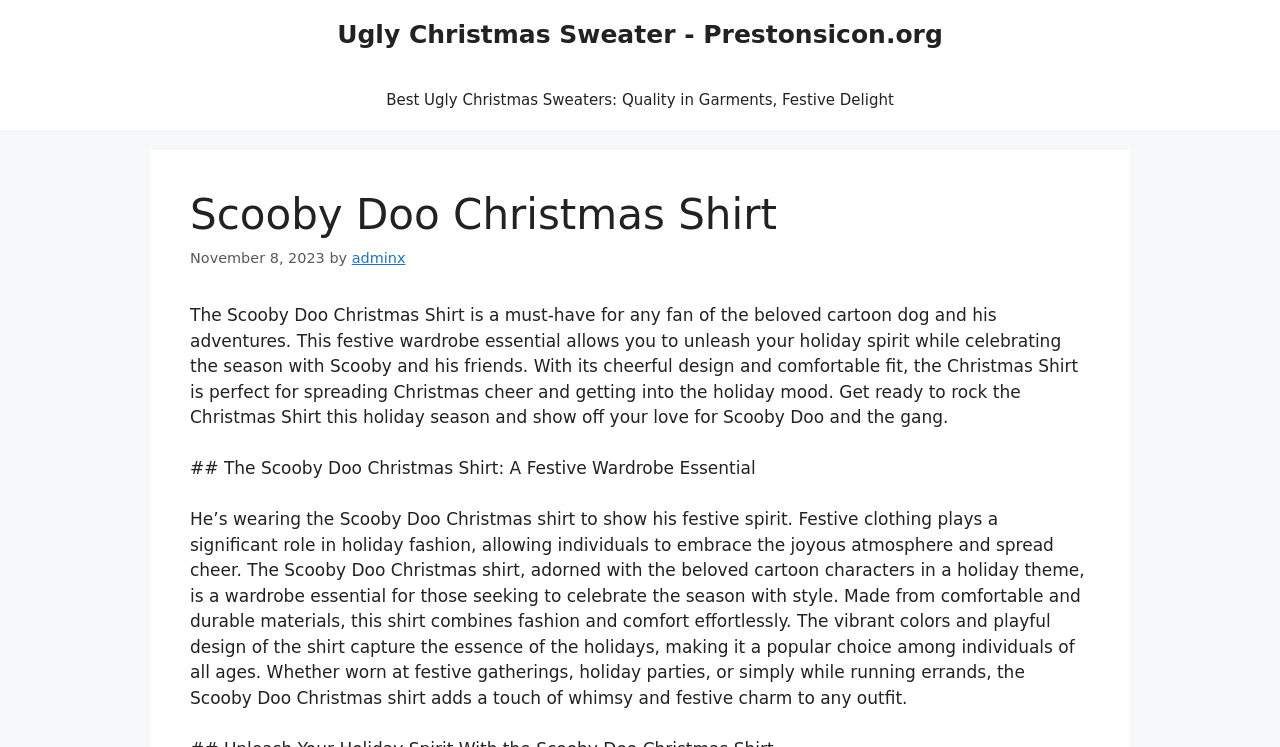Show the bounding box coordinates for the HTML element as described: "adminx".

[0.275, 0.334, 0.317, 0.356]